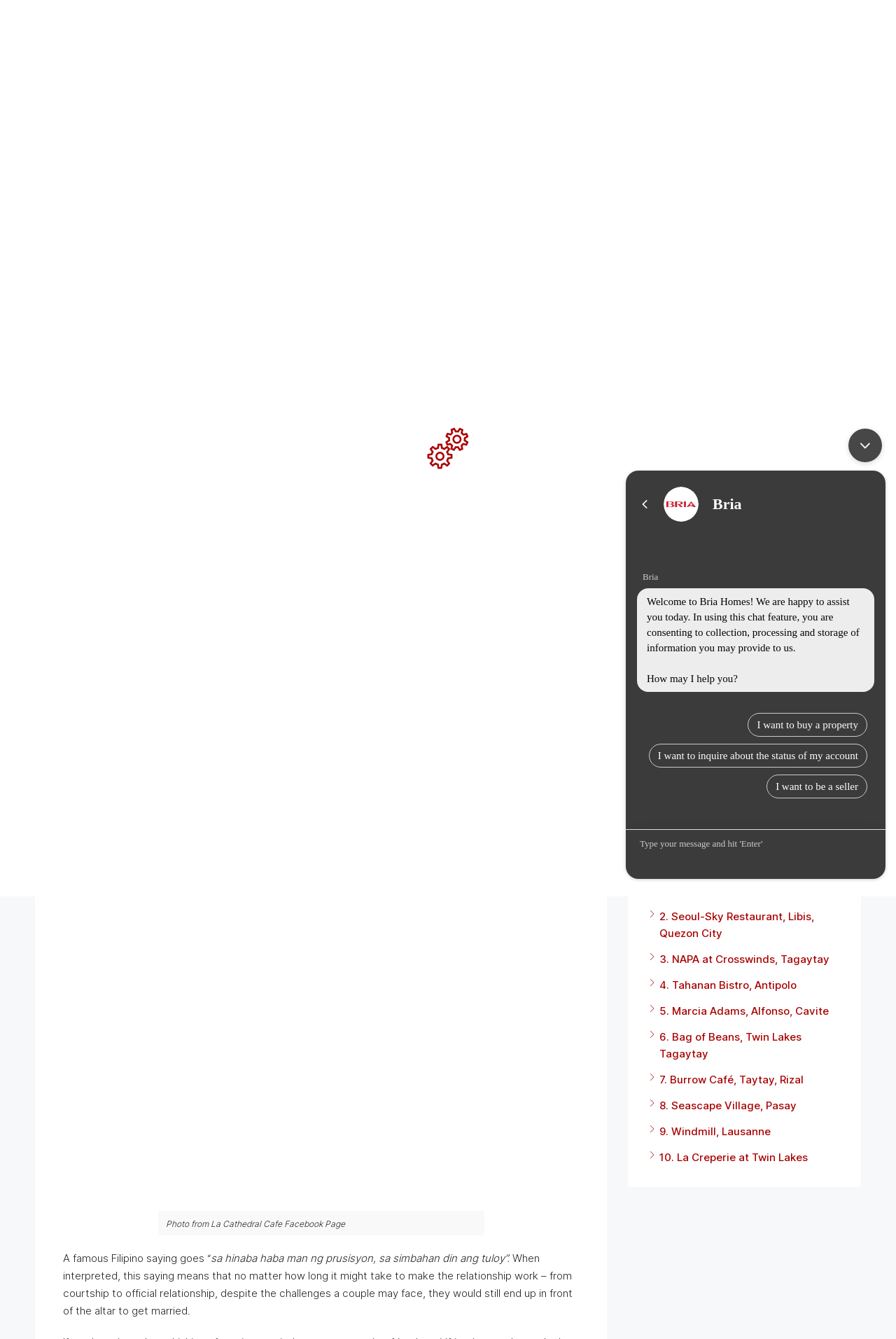Identify and provide the title of the webpage.

Bria House and Lot: 10 Best Restaurants with a View To Take Your Date